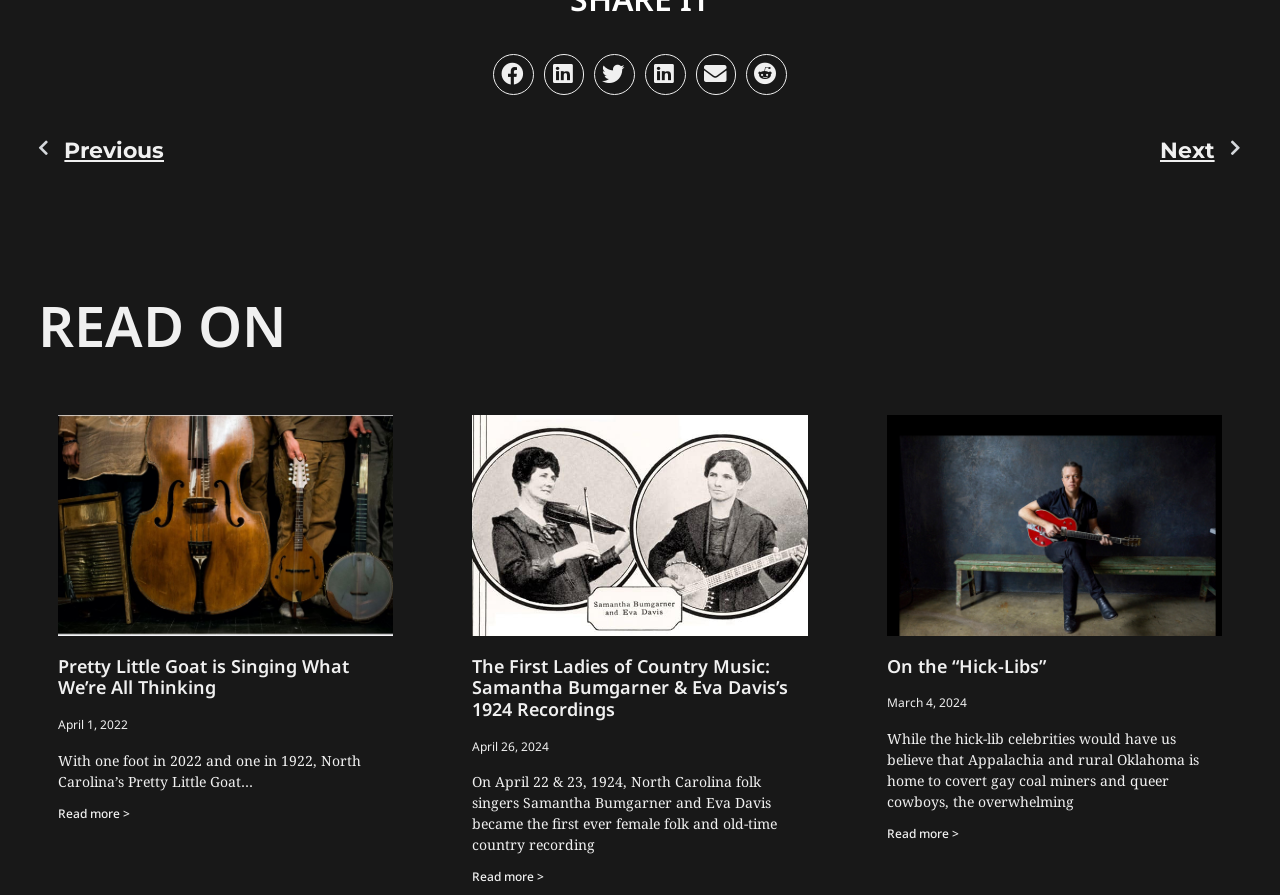How many articles are displayed on this page?
We need a detailed and exhaustive answer to the question. Please elaborate.

I counted the number of heading elements with text 'Pretty Little Goat is Singing What We’re All Thinking', 'The First Ladies of Country Music: Samantha Bumgarner & Eva Davis’s 1924 Recordings', and 'On the “Hick-Libs”' which are all siblings of each other and appear to be separate articles.